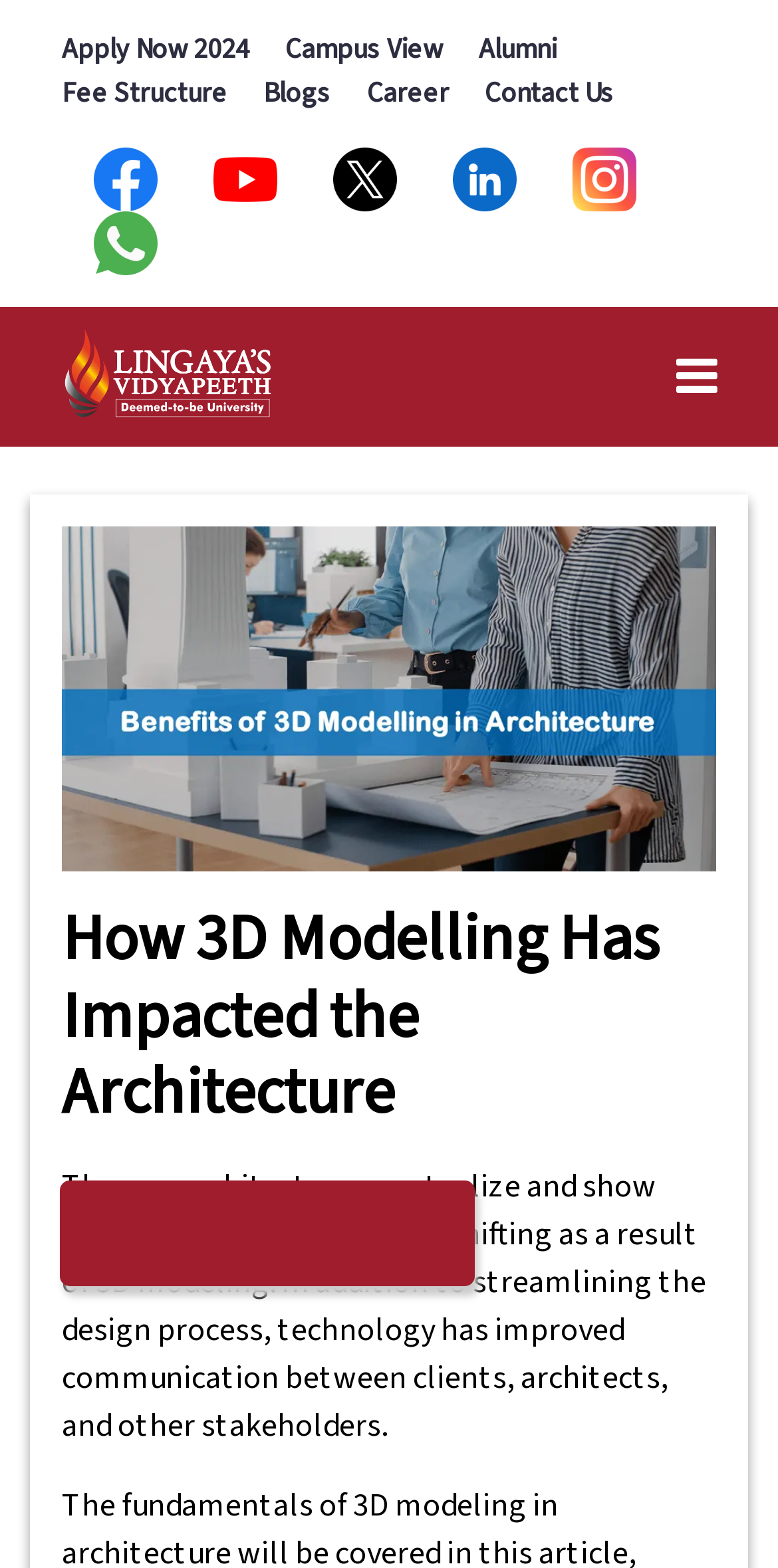Please find and generate the text of the main heading on the webpage.

How 3D Modelling Has Impacted the Architecture